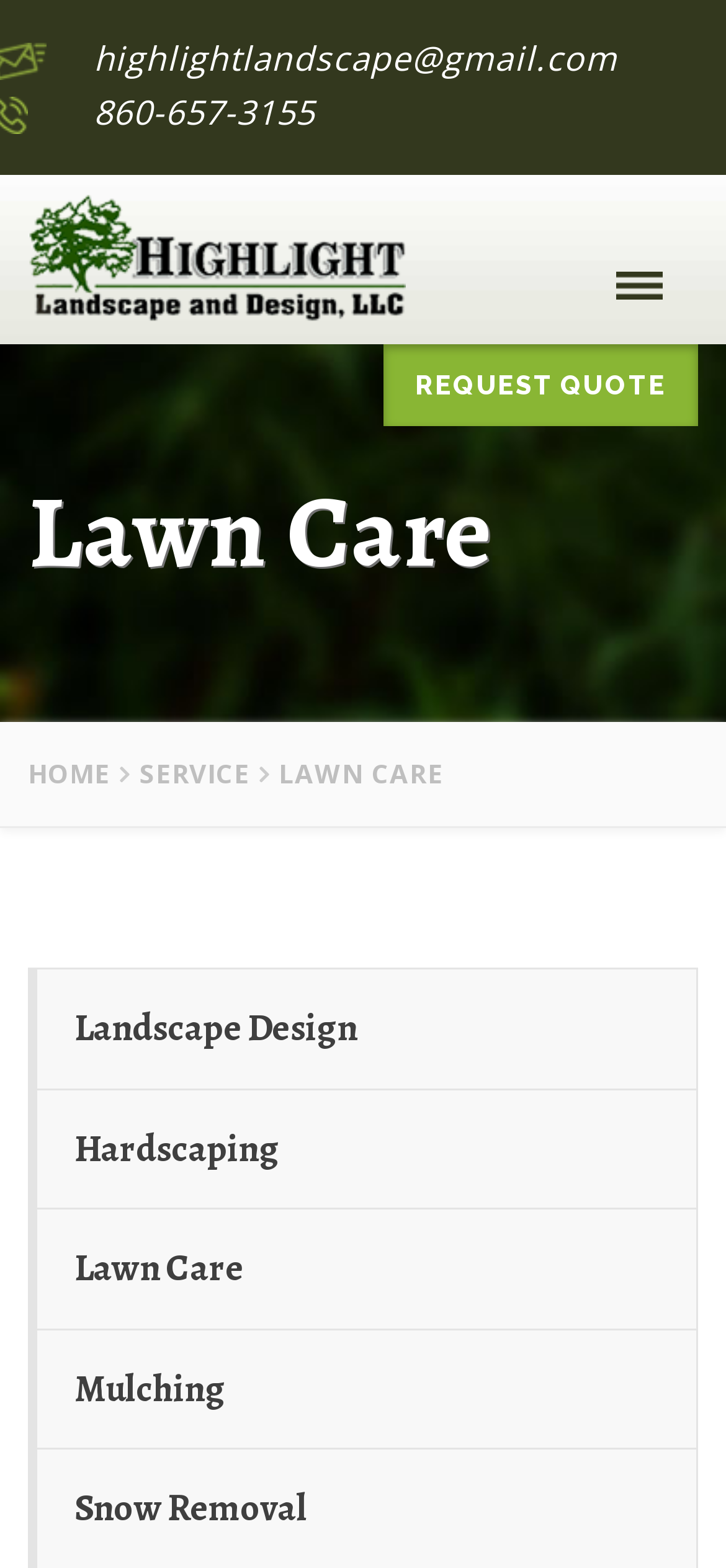Please provide a detailed answer to the question below by examining the image:
How many services are listed under the 'SERVICE' section?

I counted the number of links under the 'SERVICE' section, which are 'Landscape Design', 'Hardscaping', 'Lawn Care', 'Mulching', and found that there are 5 services listed.